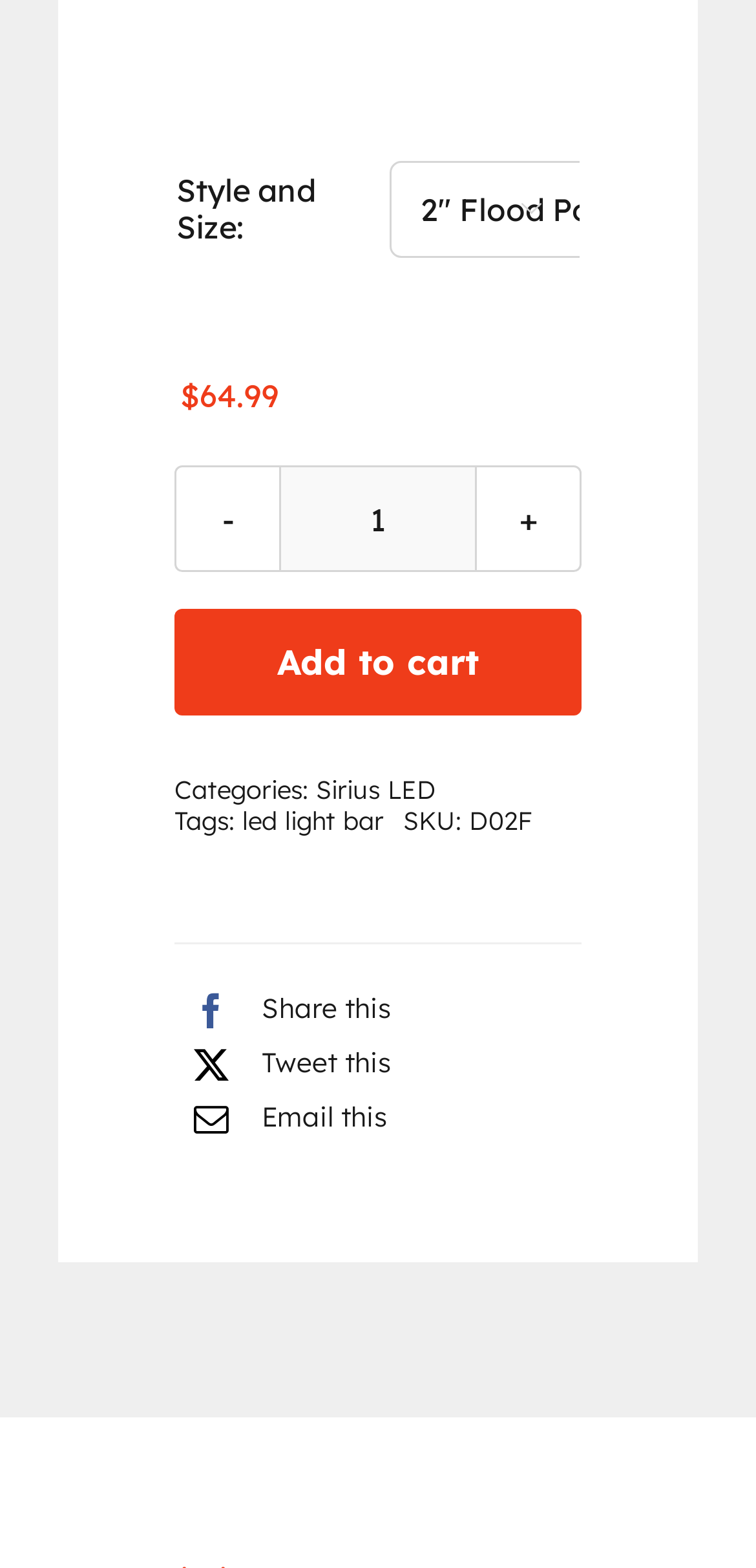Specify the bounding box coordinates of the region I need to click to perform the following instruction: "Add to cart". The coordinates must be four float numbers in the range of 0 to 1, i.e., [left, top, right, bottom].

[0.231, 0.389, 0.769, 0.457]